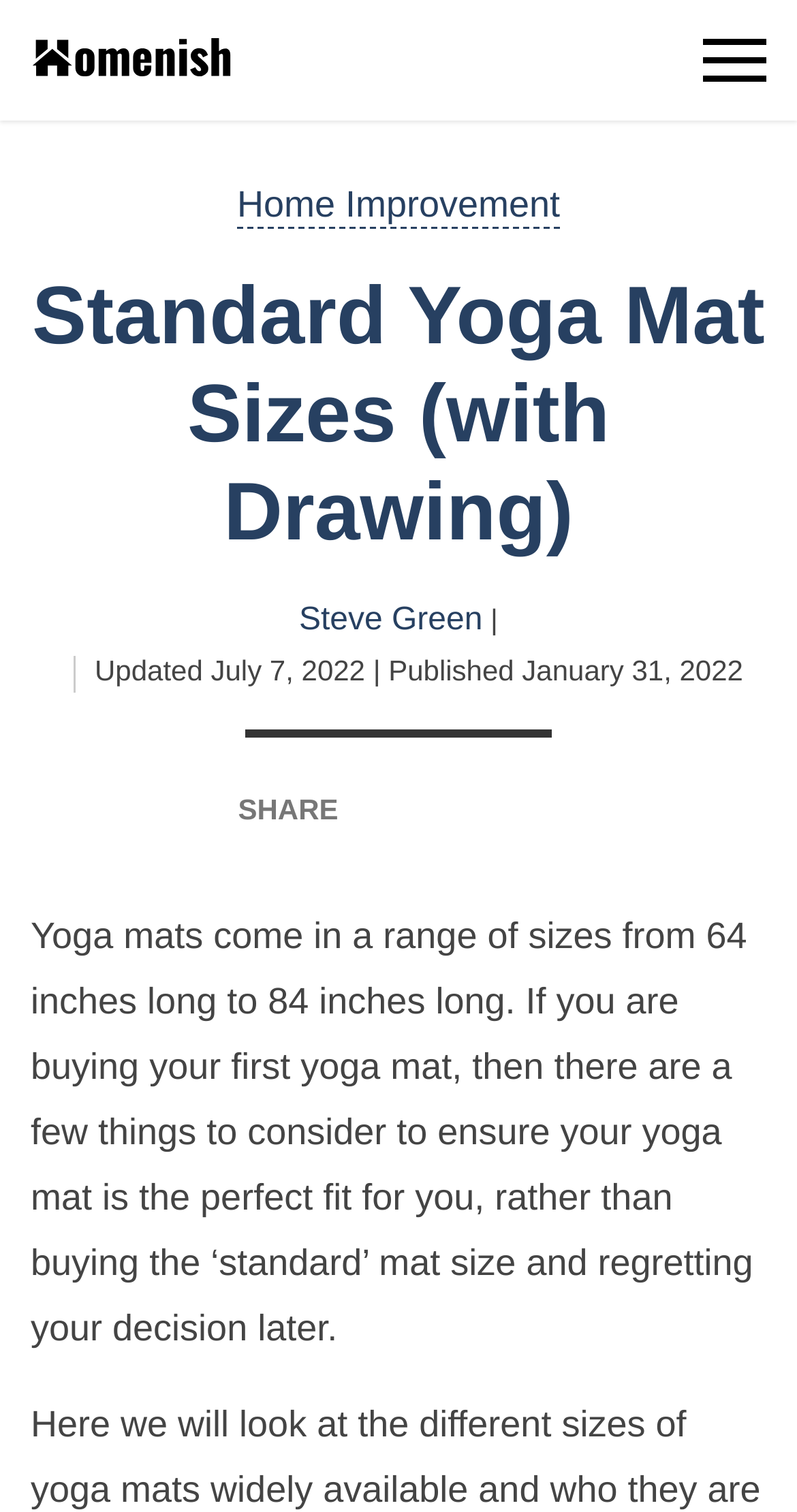Describe all the significant parts and information present on the webpage.

The webpage is about standard yoga mat sizes, with a focus on helping readers choose the right size for their needs. At the top left of the page, there is a navigation link to "Home Improvement" and a breadcrumbs navigation menu. Below this, the main heading "Standard Yoga Mat Sizes (with Drawing)" is prominently displayed.

To the right of the heading, there is a link to the author, "Steve Green", accompanied by a vertical line separator. Next to this, the page displays the update and publication dates, "Updated July 7, 2022 | Published January 31, 2022".

Further down, there is a block of text that provides information about yoga mat sizes, ranging from 64 inches to 84 inches in length, and advises readers to consider their needs before buying a standard-sized mat. Above this text, there is a "SHARE" button.

At the very top of the page, there is a small image, likely a logo or icon, and a link to an unknown destination.